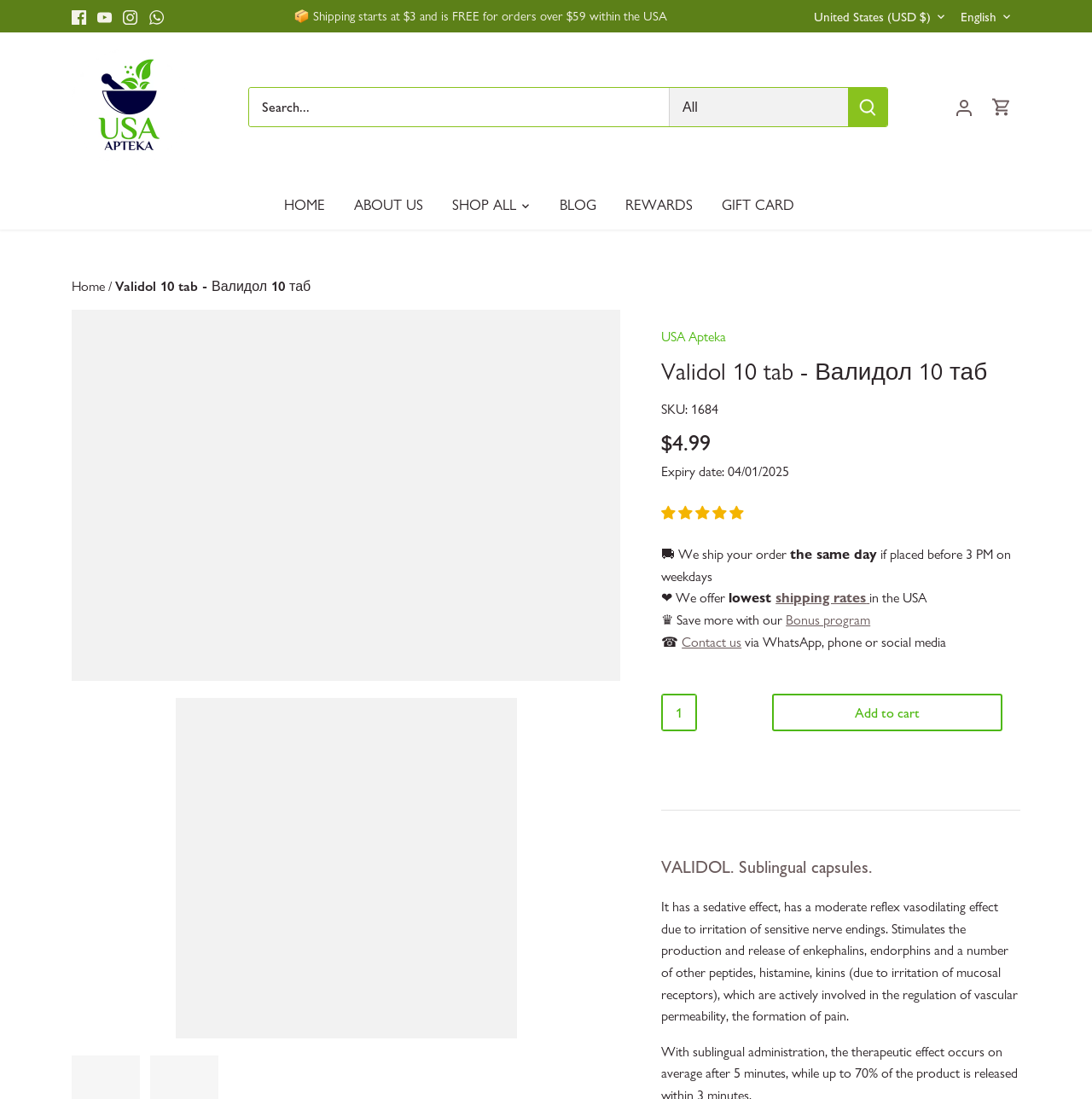Create an elaborate caption for the webpage.

This webpage is an online pharmacy store, specifically showcasing the product "Validol 10 tab - Валидол 10 таб". At the top left corner, there are social media links to Facebook, Youtube, Instagram, and WhatsApp. Next to them, there is a shipping information link stating that shipping starts at $3 and is free for orders over $59 within the USA.

On the top right corner, there are currency and language selection options. Below them, there is a search bar and a product type dropdown menu, accompanied by a submit button.

The main content of the page is divided into two sections. The left section has a navigation menu with links to the home page, about us, shop all, blog, rewards, and gift card. Below the navigation menu, there is a product description section, which includes the product name, SKU, price, expiry date, and a 5-star rating button.

The right section of the main content displays detailed product information, including a description of the product's effects, a note about same-day shipping, and a mention of the lowest shipping rates in the USA. There is also a link to the bonus program and a contact us link with WhatsApp, phone, and social media options.

At the bottom of the page, there is a quantity textbox and an "Add to cart" button. Below that, there is a horizontal separator, followed by a heading that reads "VALIDOL. Sublingual capsules." and a detailed description of the product's effects.